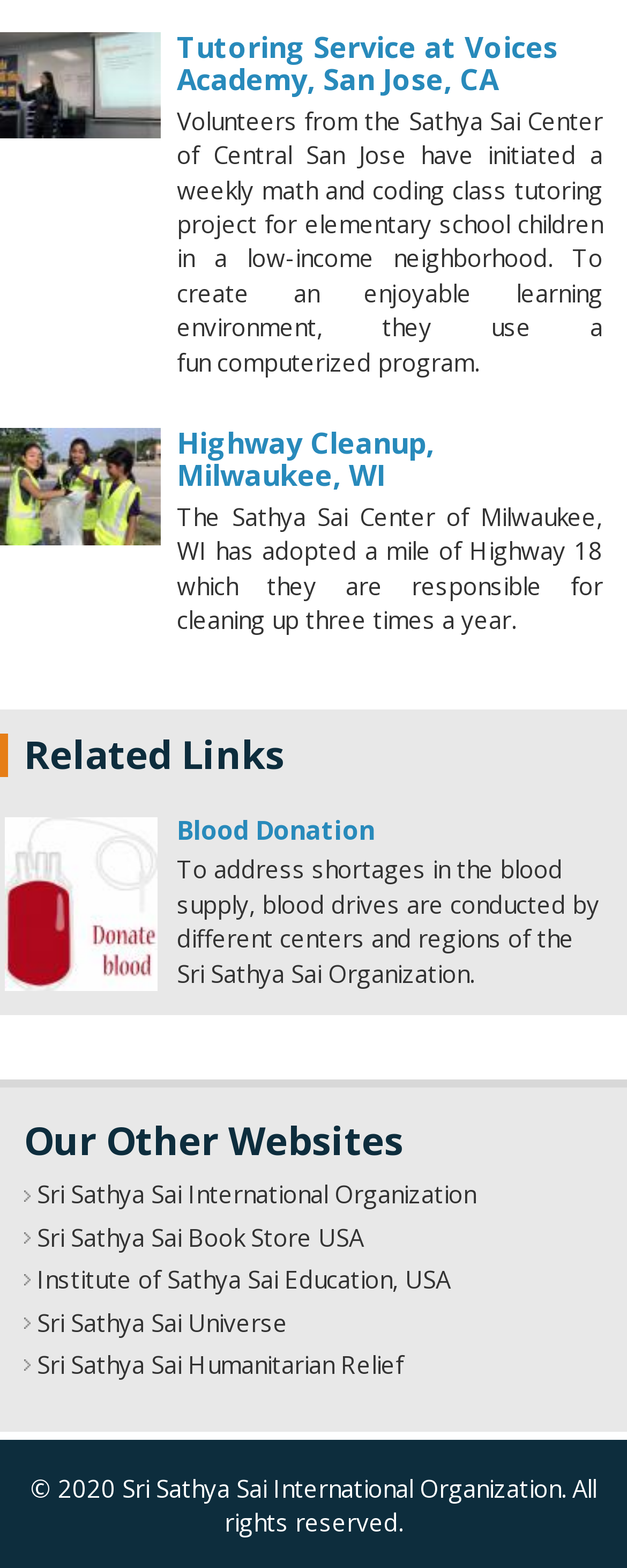From the webpage screenshot, identify the region described by Highway Cleanup, Milwaukee, WI. Provide the bounding box coordinates as (top-left x, top-left y, bottom-right x, bottom-right y), with each value being a floating point number between 0 and 1.

[0.282, 0.27, 0.692, 0.315]